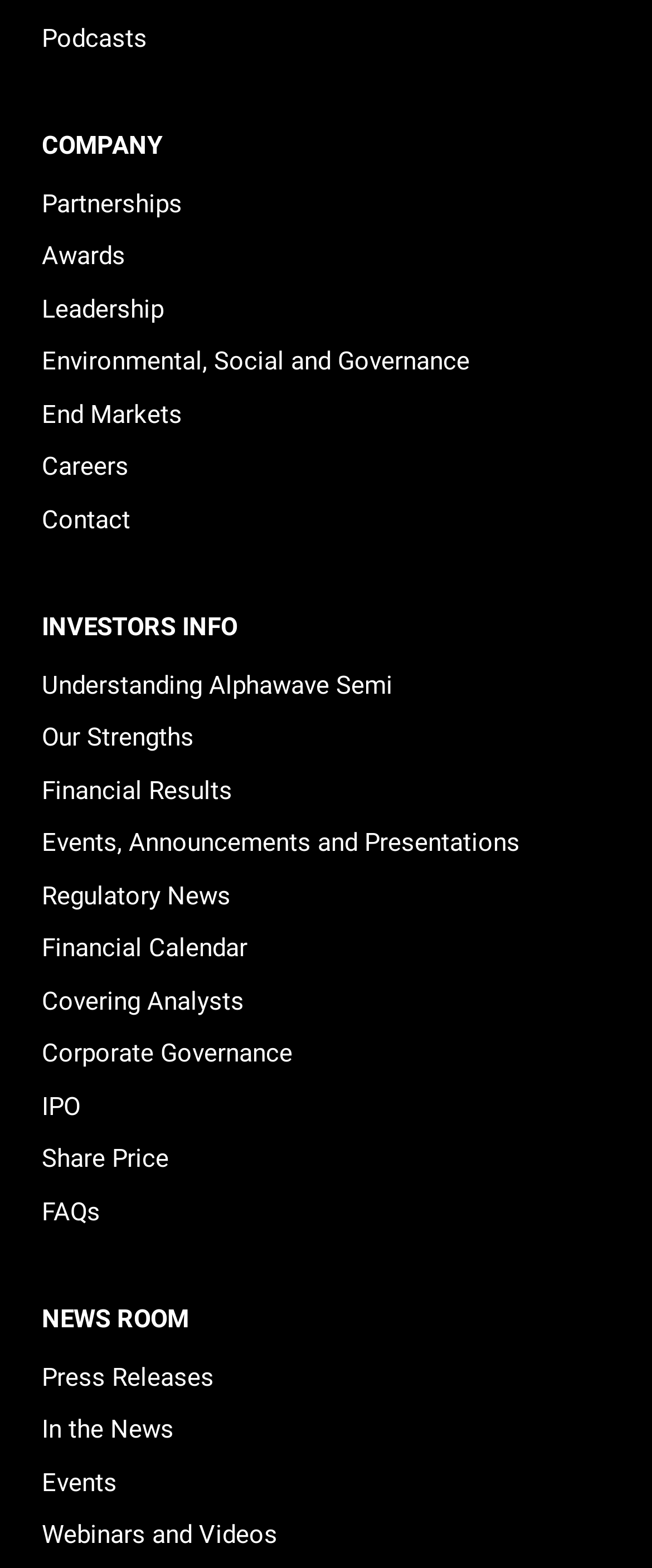Please find and report the bounding box coordinates of the element to click in order to perform the following action: "View share price". The coordinates should be expressed as four float numbers between 0 and 1, in the format [left, top, right, bottom].

[0.064, 0.723, 0.936, 0.757]